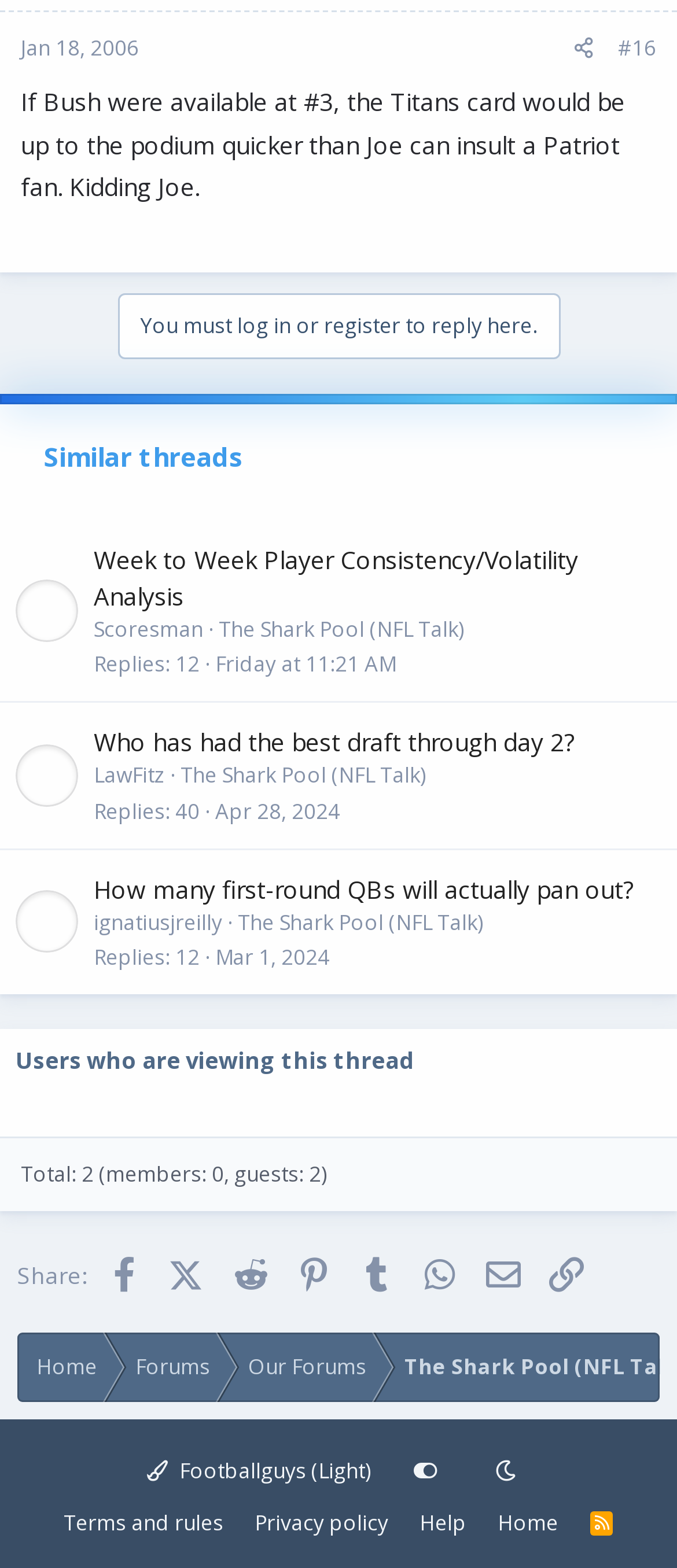Locate the bounding box coordinates of the clickable region to complete the following instruction: "View the thread 'Who has had the best draft through day 2?'."

[0.138, 0.463, 0.849, 0.484]